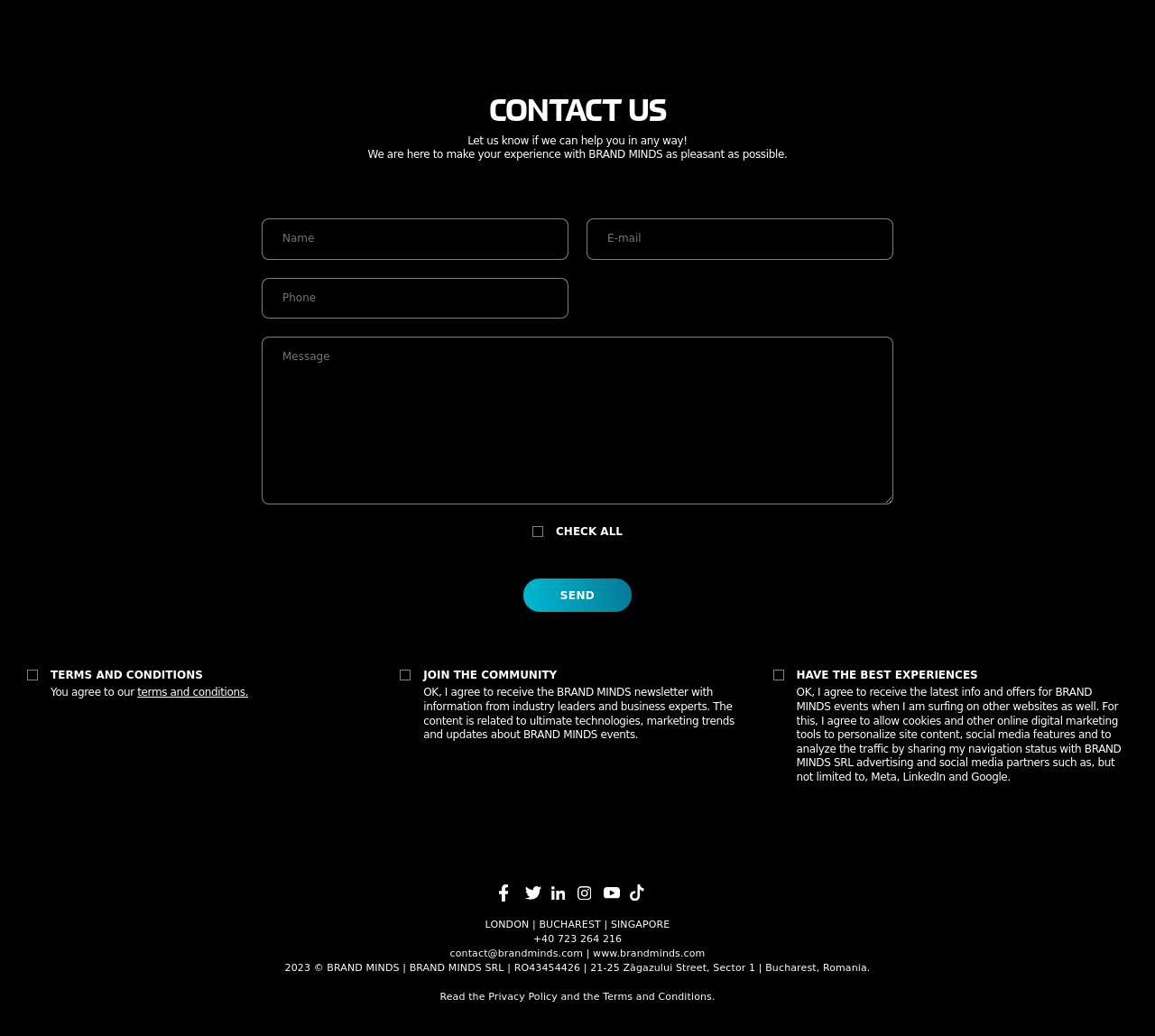Determine the bounding box coordinates of the section I need to click to execute the following instruction: "Read the Privacy Policy". Provide the coordinates as four float numbers between 0 and 1, i.e., [left, top, right, bottom].

[0.381, 0.956, 0.483, 0.968]